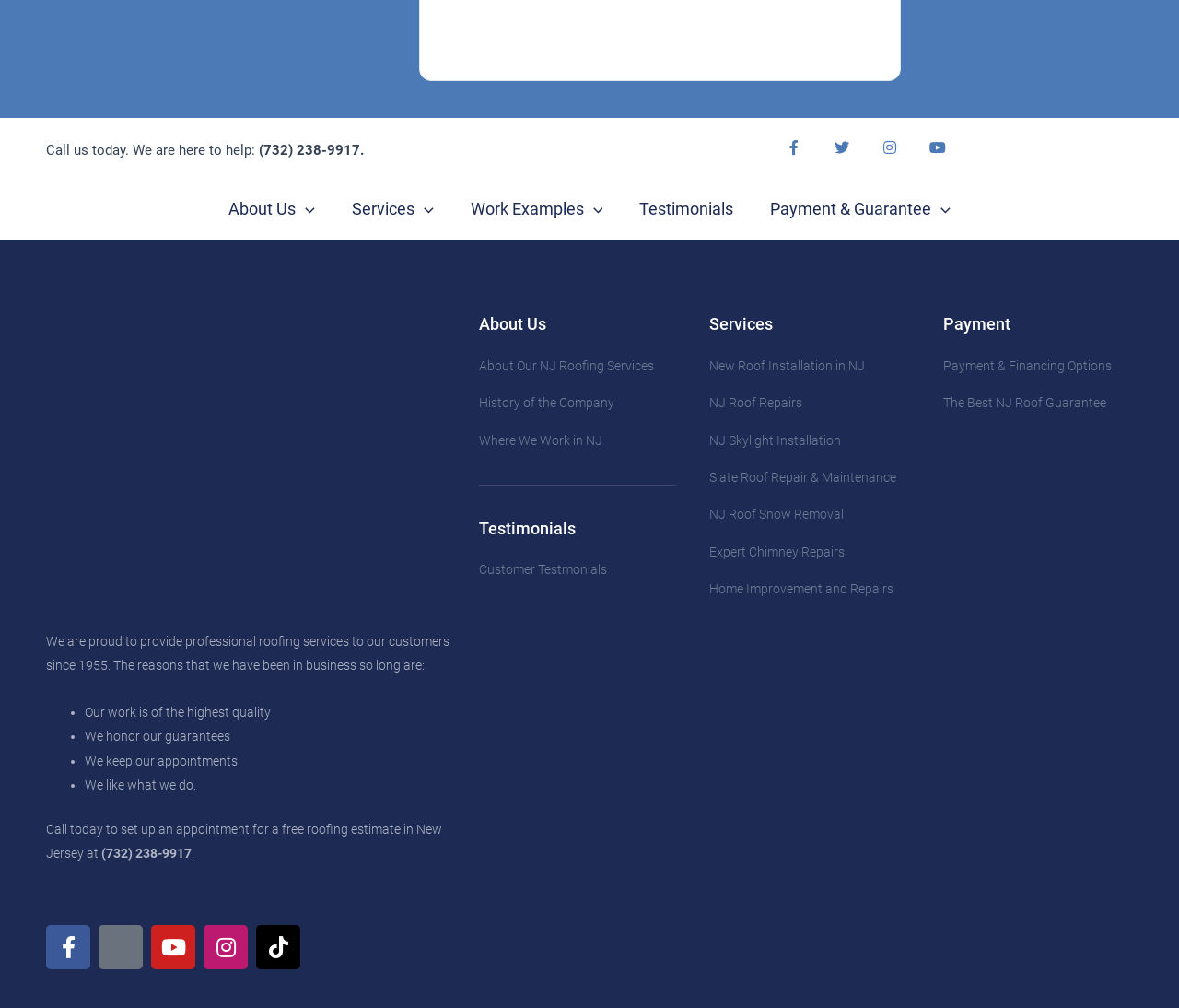What is the guarantee offered by the company?
Using the screenshot, give a one-word or short phrase answer.

The Best NJ Roof Guarantee